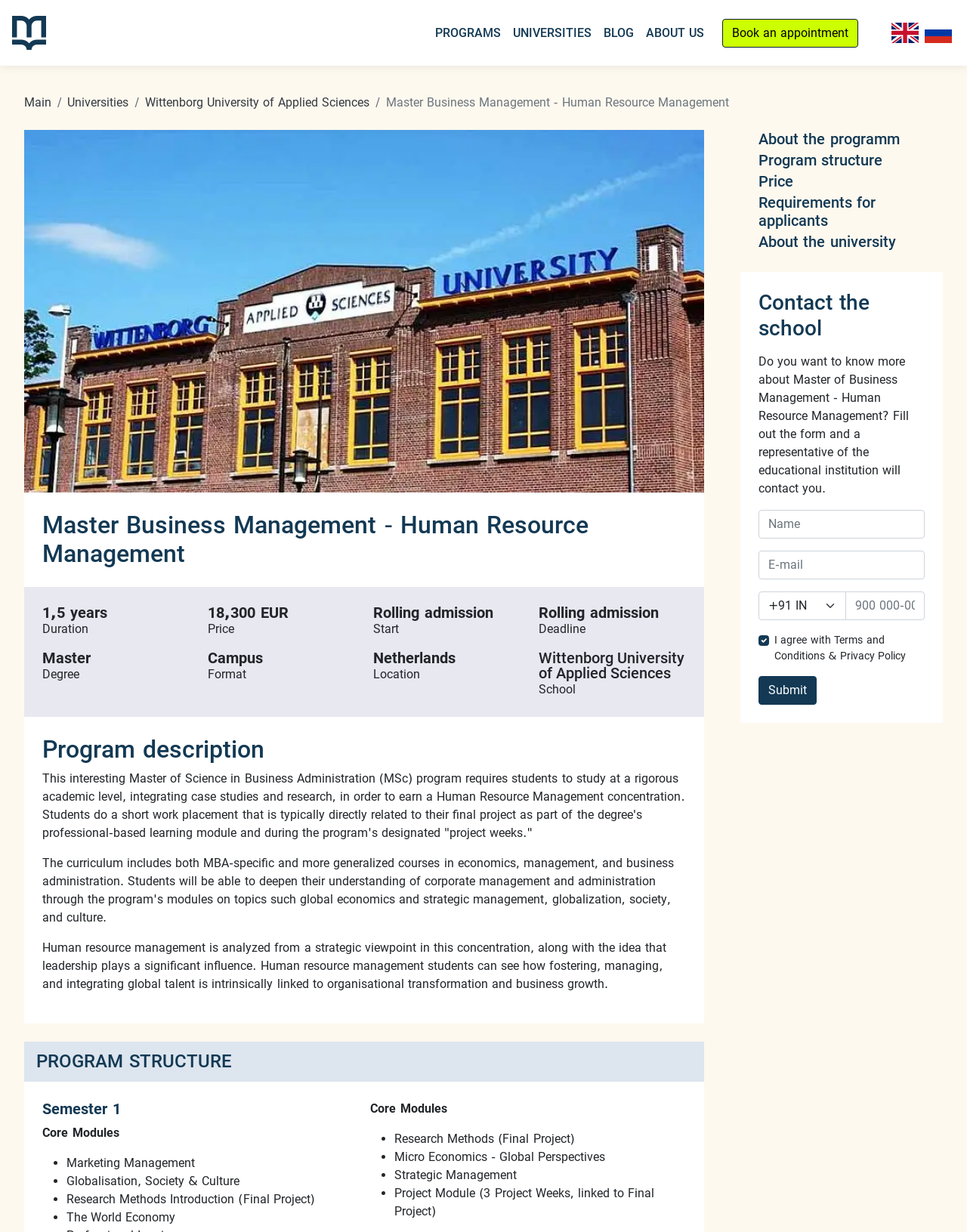Identify the bounding box coordinates of the element that should be clicked to fulfill this task: "Learn more about the Master Business Management program". The coordinates should be provided as four float numbers between 0 and 1, i.e., [left, top, right, bottom].

[0.206, 0.105, 0.956, 0.12]